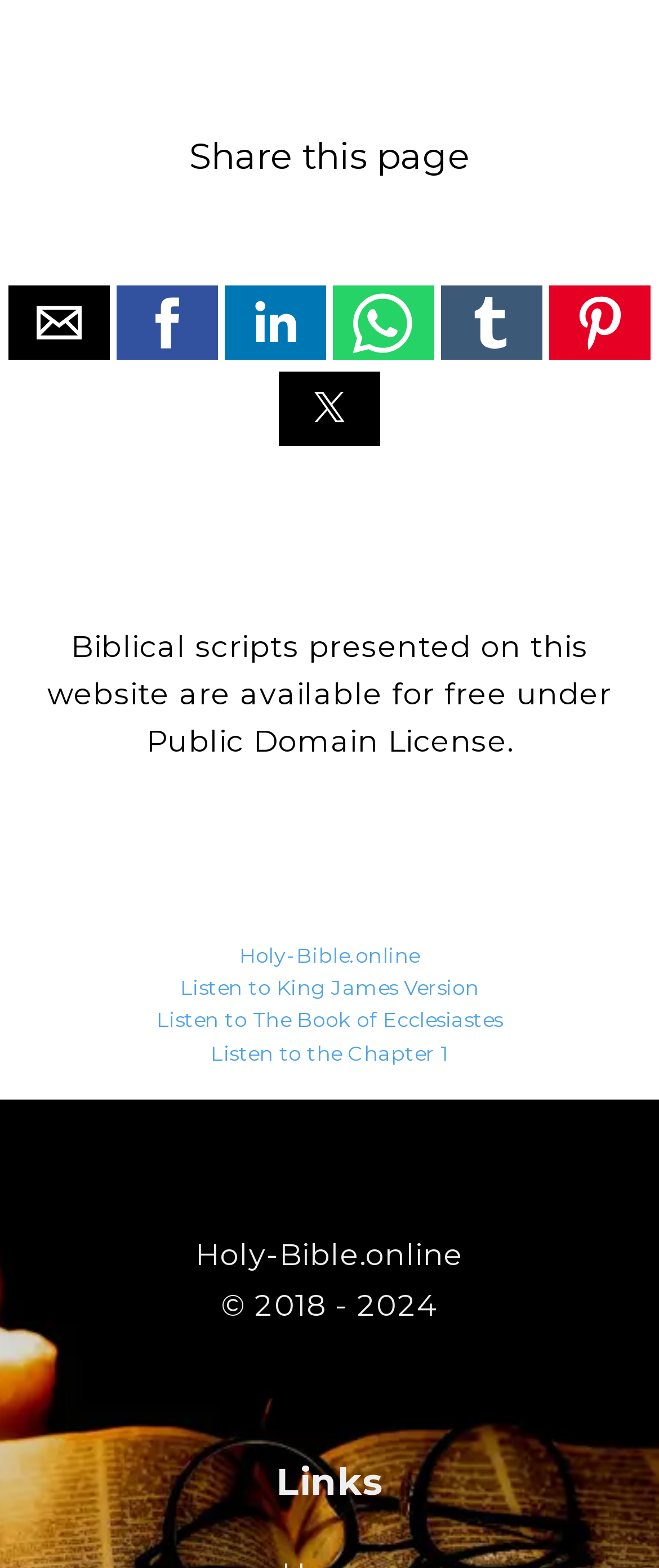Determine the bounding box coordinates of the target area to click to execute the following instruction: "Share this page by email."

[0.013, 0.182, 0.167, 0.229]